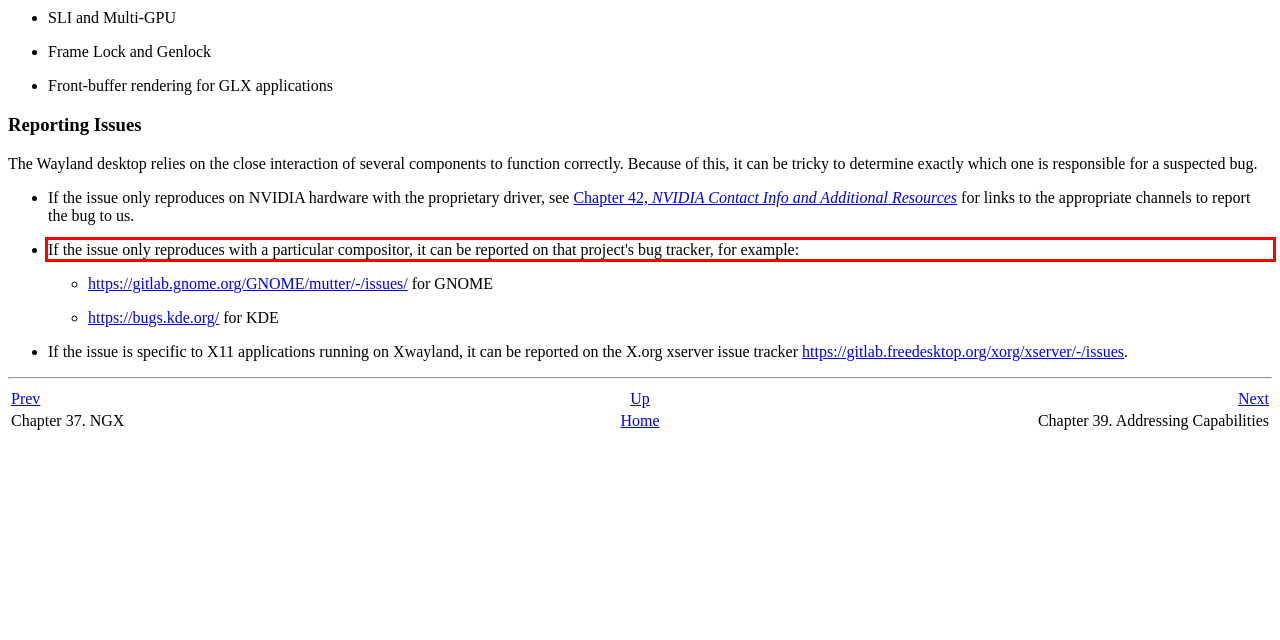Given the screenshot of the webpage, identify the red bounding box, and recognize the text content inside that red bounding box.

If the issue only reproduces with a particular compositor, it can be reported on that project's bug tracker, for example: